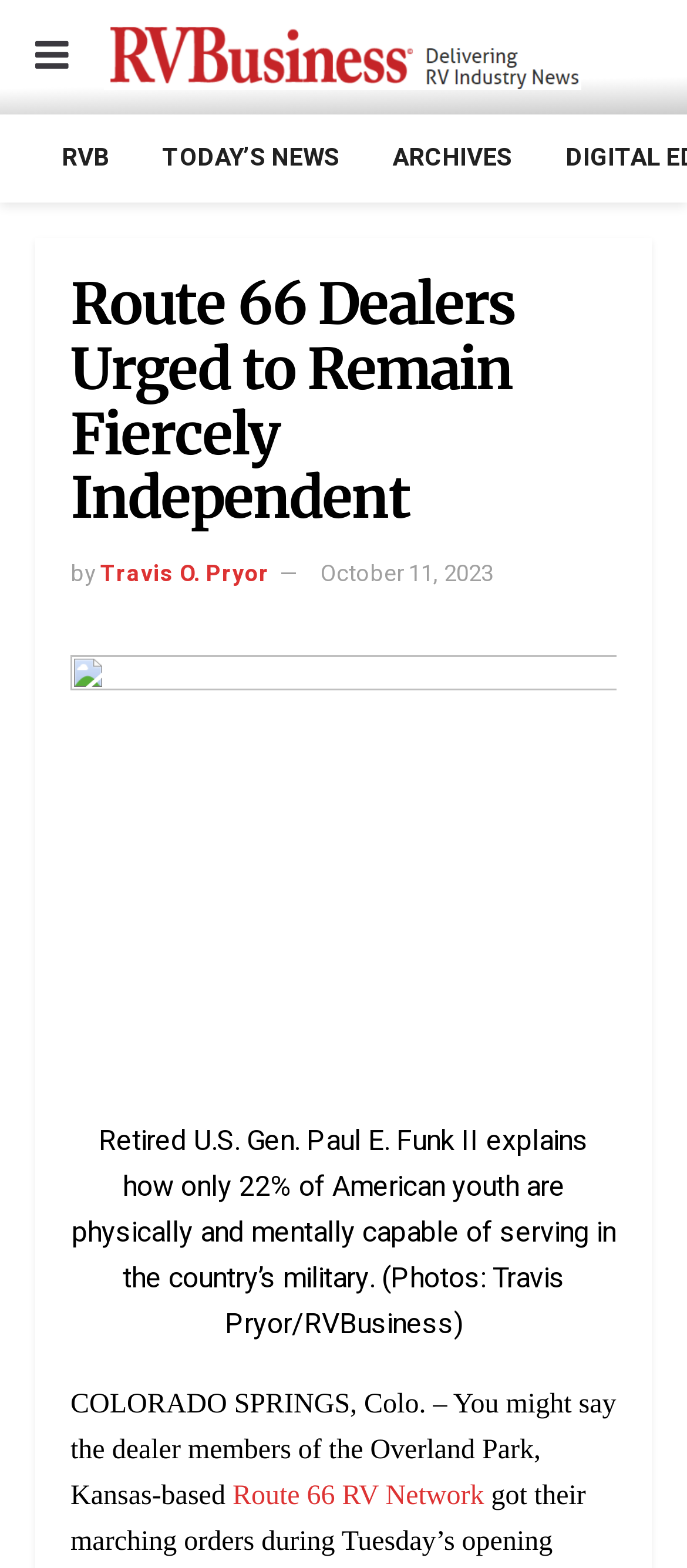For the element described, predict the bounding box coordinates as (top-left x, top-left y, bottom-right x, bottom-right y). All values should be between 0 and 1. Element description: Today’s News

[0.236, 0.089, 0.495, 0.112]